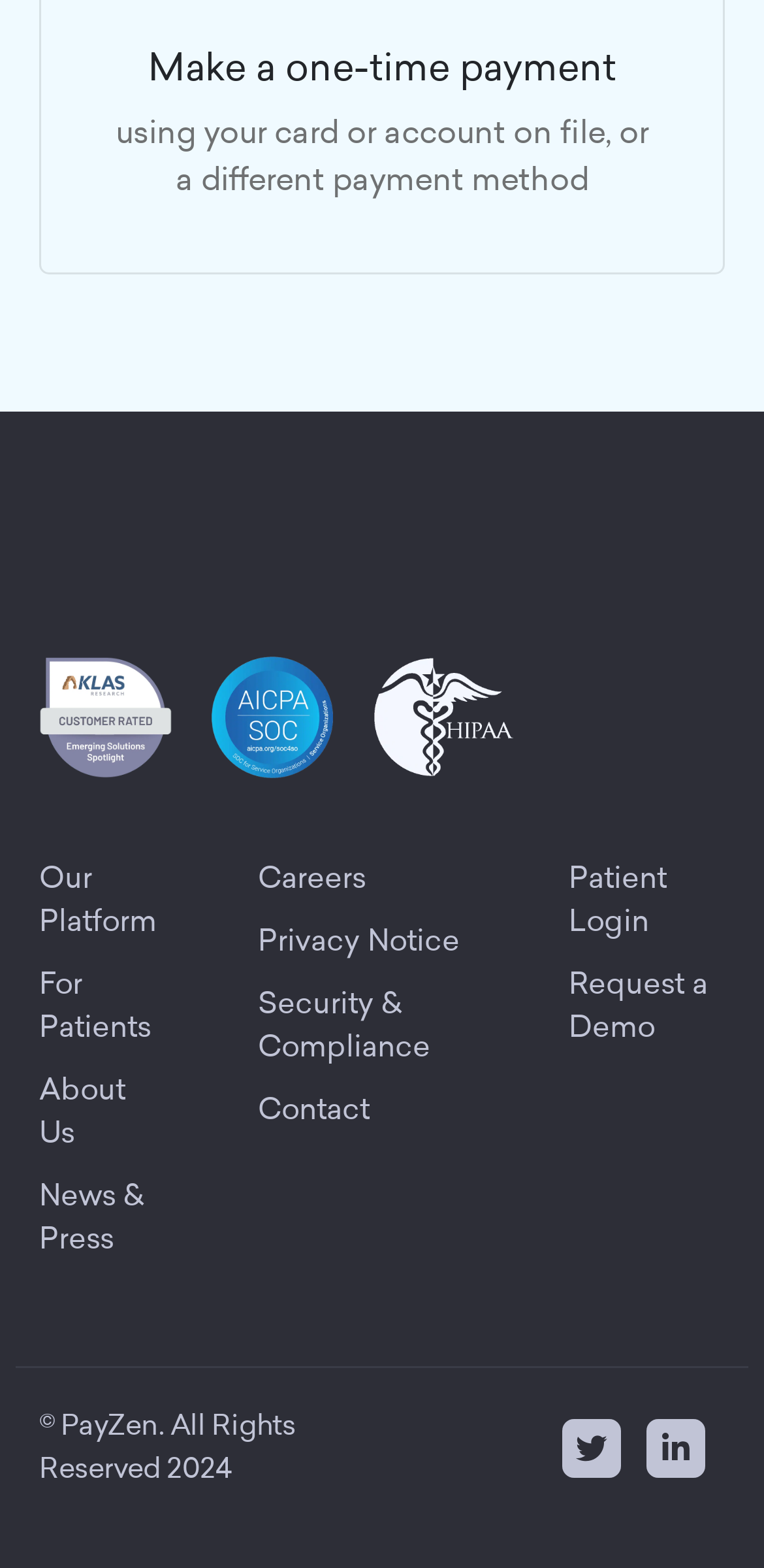Please determine the bounding box coordinates of the element's region to click for the following instruction: "Login as a patient".

[0.744, 0.549, 0.872, 0.599]